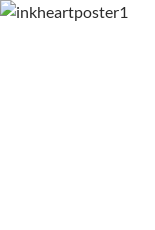Offer a detailed explanation of the image.

The image showcases the movie poster for "Inkheart," a film that features a captivating blend of adventure and fantasy. The story revolves around Mo Folchart, who possesses a unique ability to bring book characters to life just by reading aloud. The visual elements of the poster encapsulate the enchanting and magical themes of the film, inviting viewers into a world where imagination transcends the written word. Accompanying this image is a review that highlights the family-friendly nature of "Inkheart," expressing that it is an entertaining choice for children and families alike, while also mentioning the noteworthy performance of Andy Serkis as the film's villain. The movie, released in 2008, offers an exciting narrative that resonates with both young audiences and adults who appreciate whimsical tales.